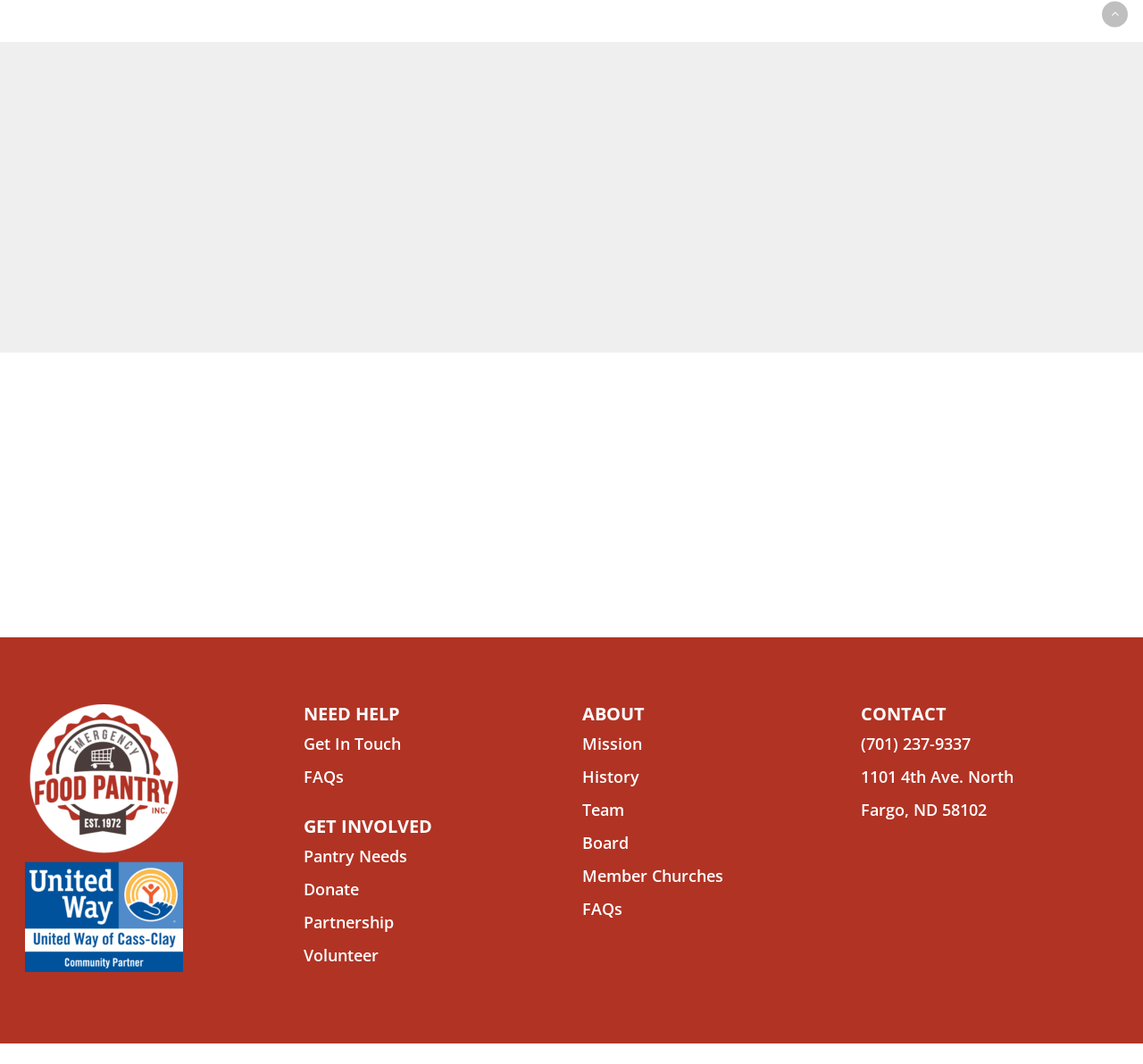What is the address of the organization?
Examine the image and give a concise answer in one word or a short phrase.

1101 4th Ave. North, Fargo, ND 58102